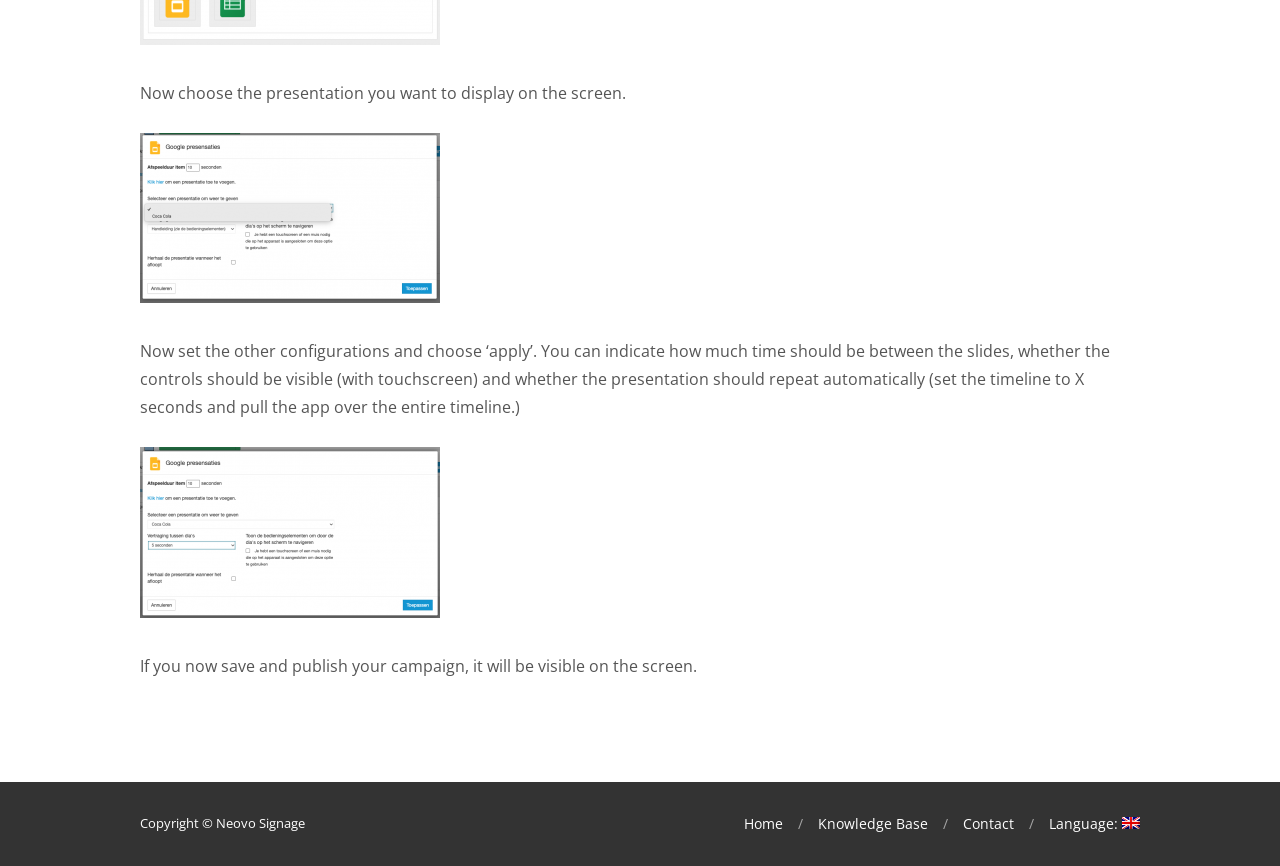How many links are available at the bottom of the page? Examine the screenshot and reply using just one word or a brief phrase.

4